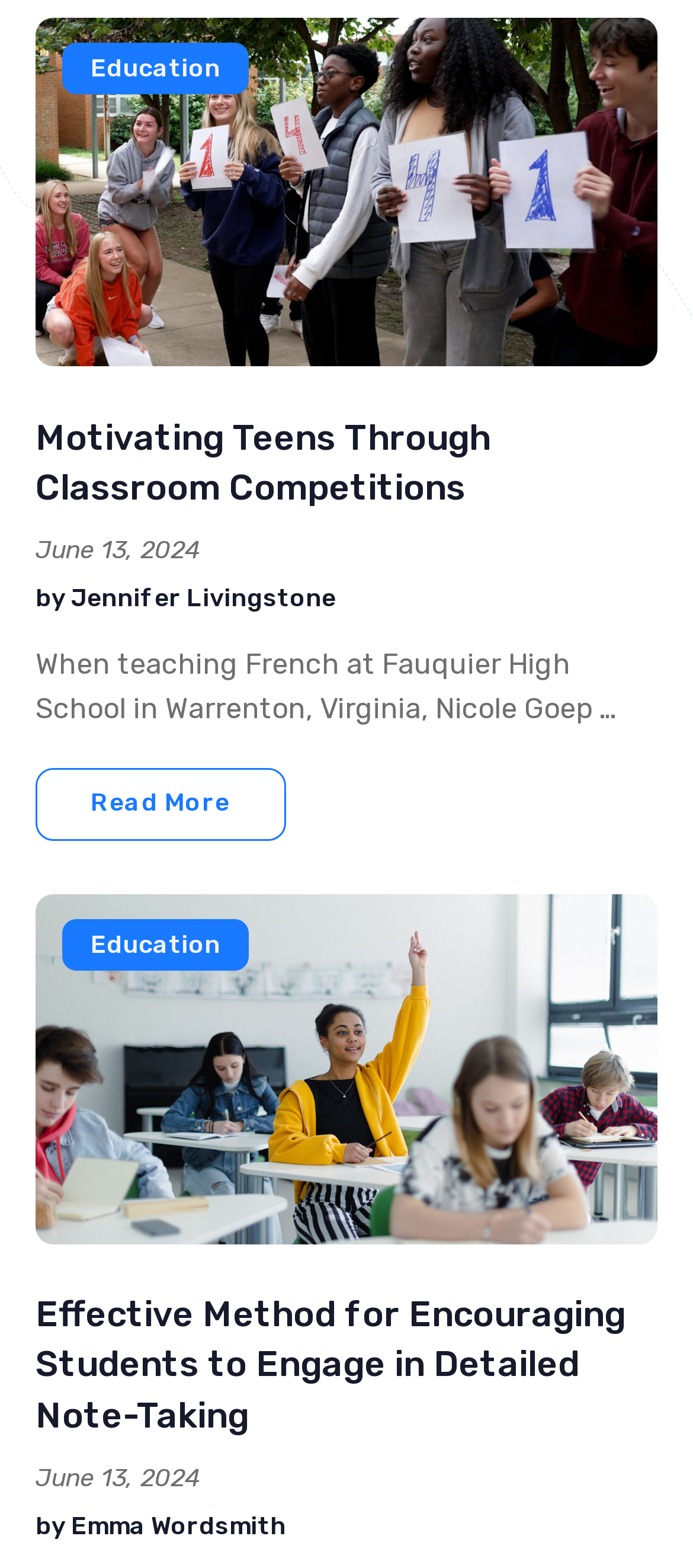What is the purpose of the 'Read More' link?
Give a detailed and exhaustive answer to the question.

The 'Read More' link is located at the bottom of the post summary, and its purpose is to allow users to read the full content of the post by clicking on it.